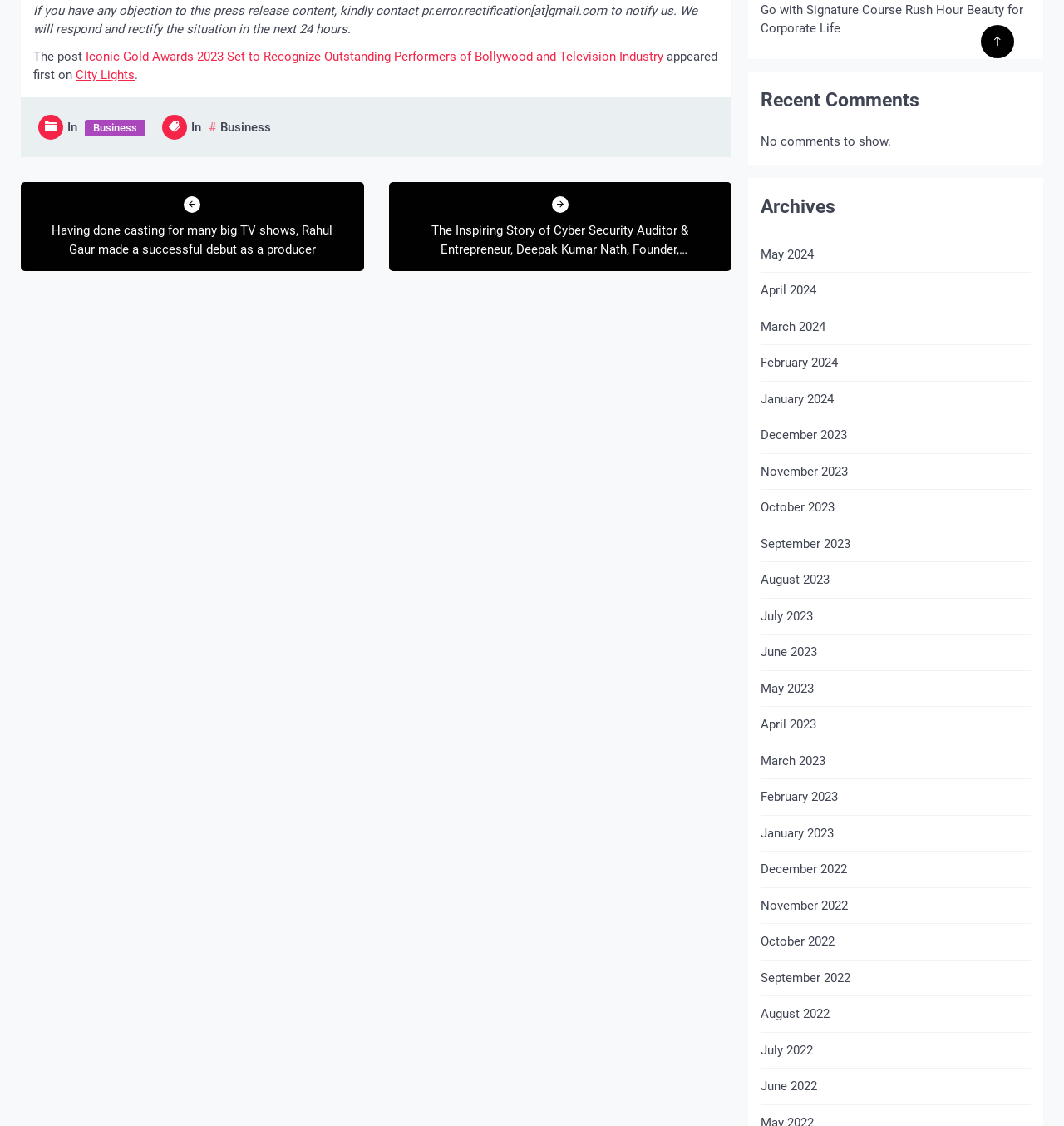Determine the bounding box coordinates of the element that should be clicked to execute the following command: "Explore the Business category".

[0.08, 0.106, 0.137, 0.121]